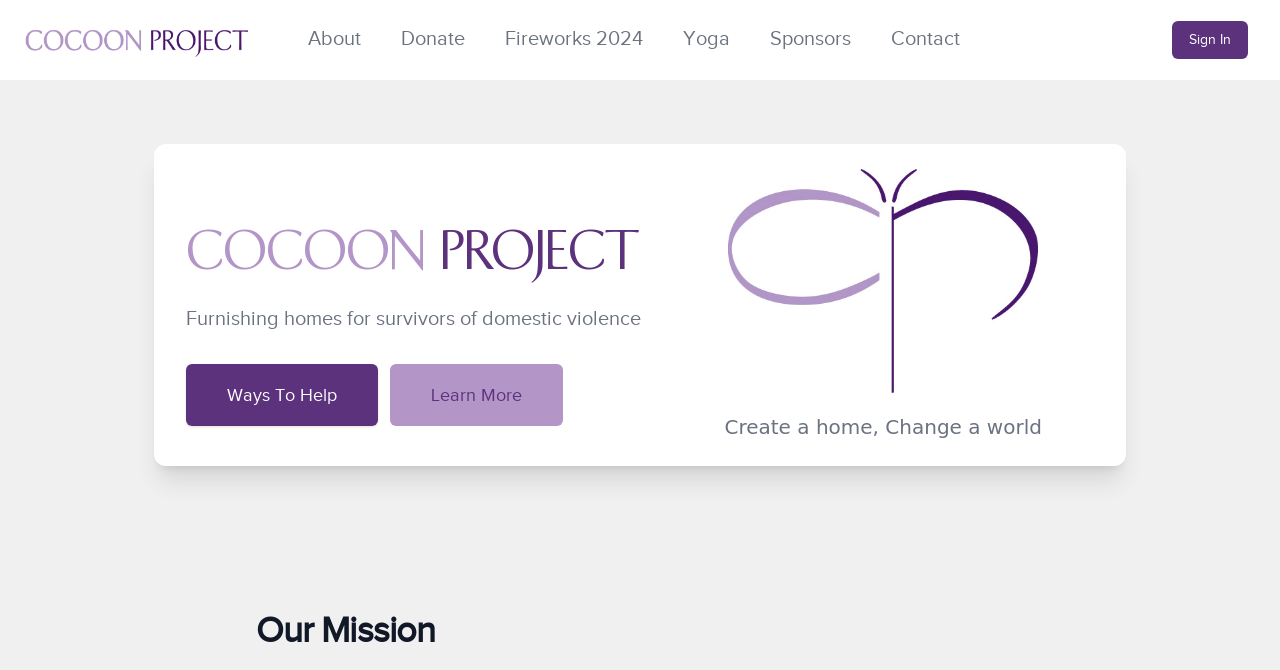What is the organization's mission? Examine the screenshot and reply using just one word or a brief phrase.

Our Mission